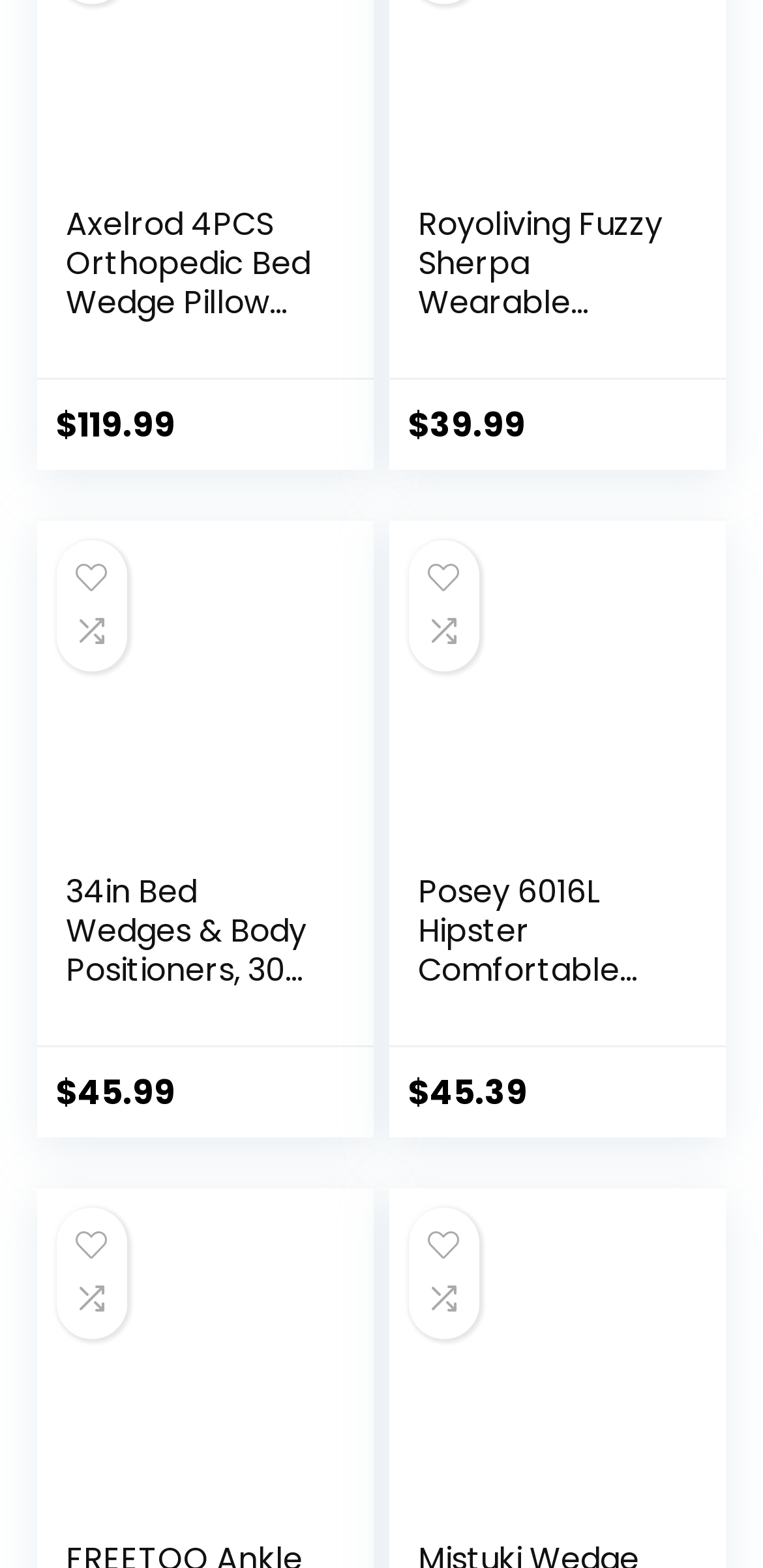Please give a one-word or short phrase response to the following question: 
What is the highest price of a product on this page?

$119.99